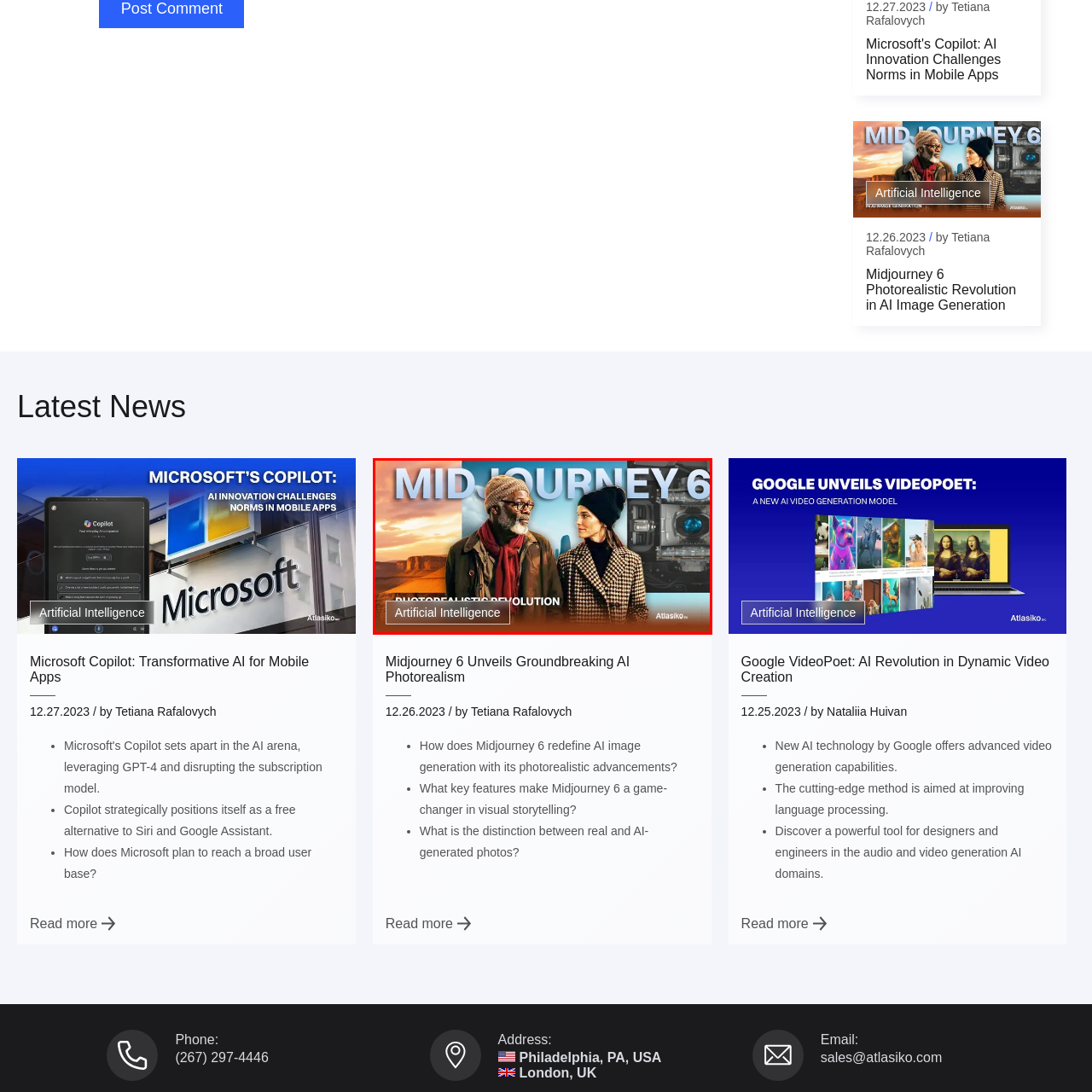What is the theme represented by the interaction between the two individuals in the foreground?
Assess the image contained within the red bounding box and give a detailed answer based on the visual elements present in the image.

The diverse pair of individuals interacting in the foreground symbolize the human connection fostered by cutting-edge technology, highlighting the potential of Midjourney 6 to bring people together.